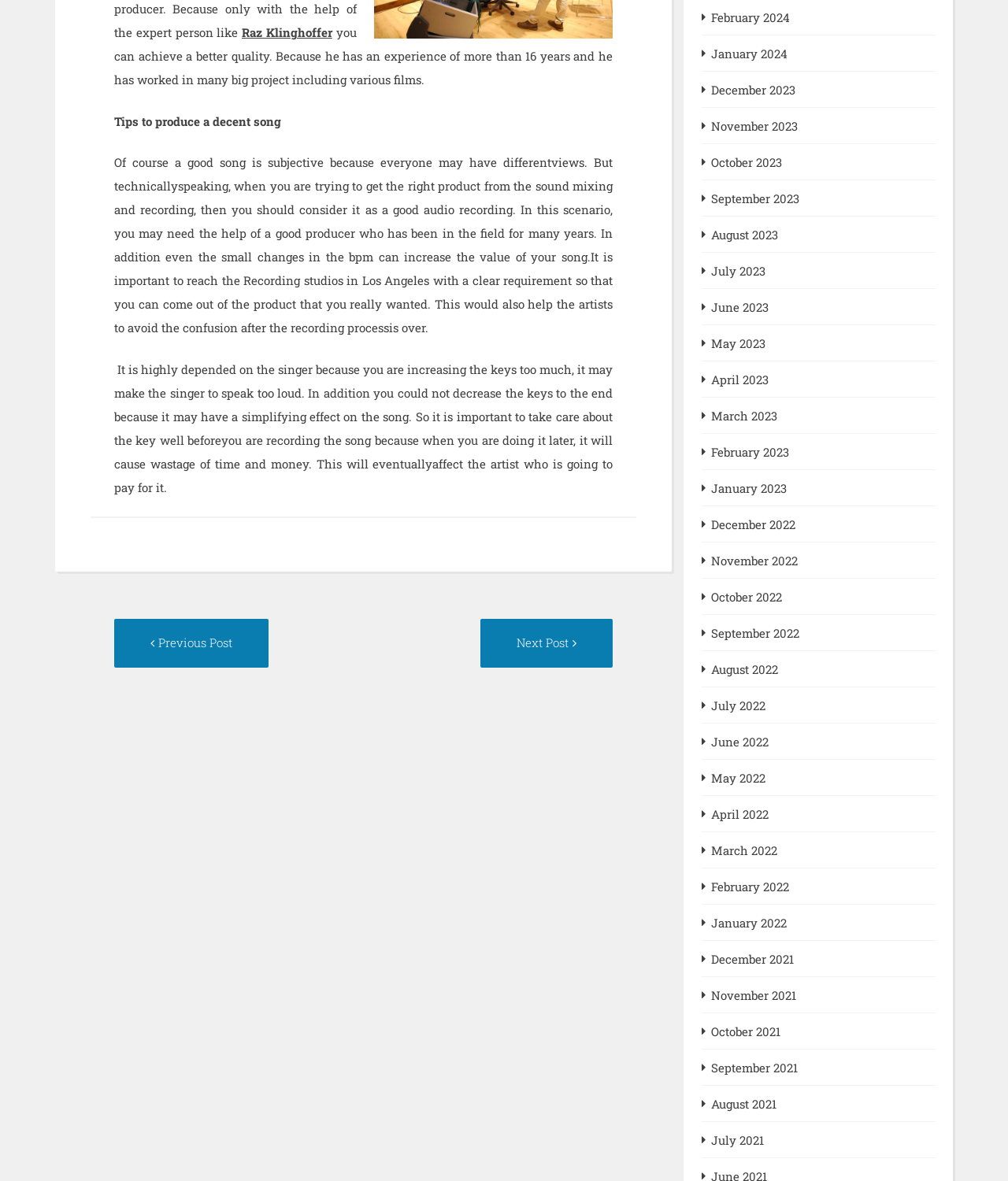How can a good producer help in song production?
Please give a detailed and elaborate answer to the question based on the image.

According to the webpage, a good producer with many years of experience can help in song production by ensuring that the right product is achieved, technically speaking, in terms of sound mixing and recording.